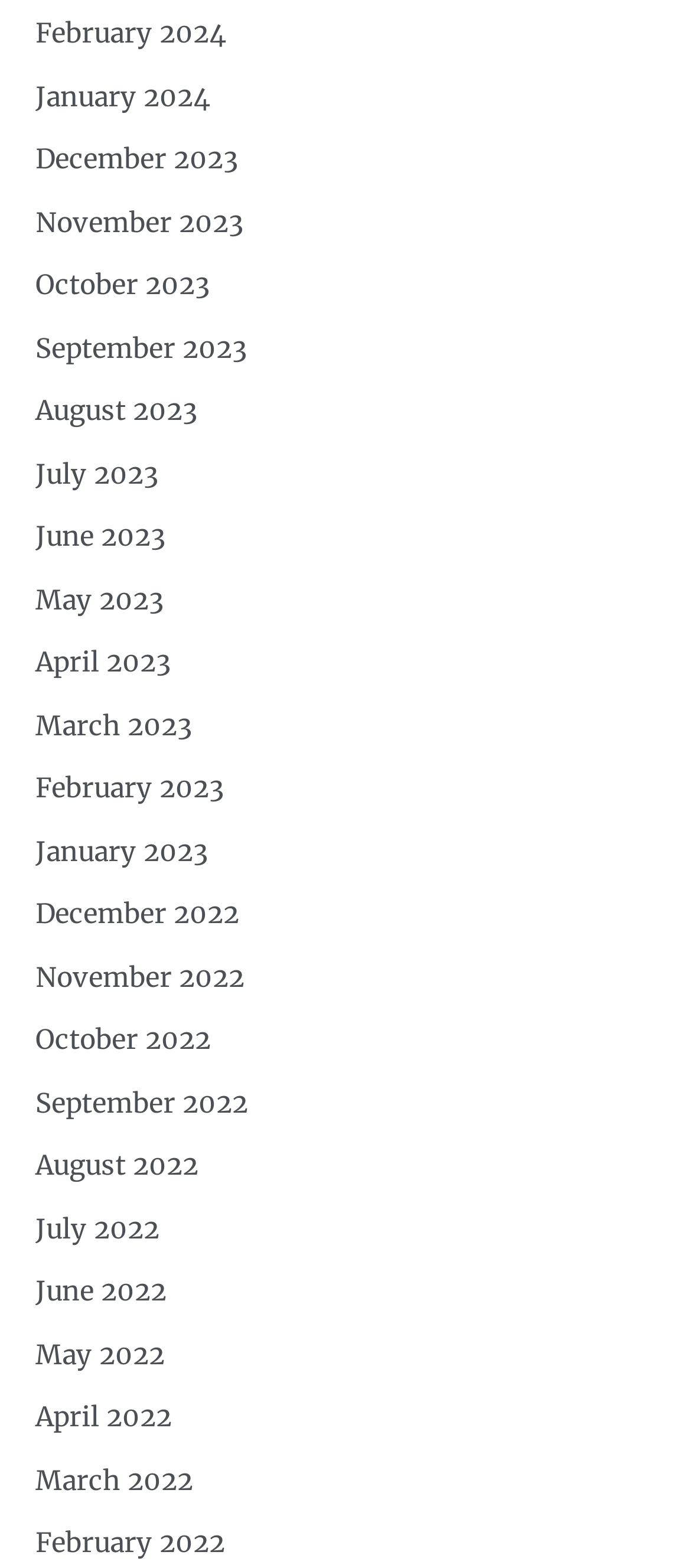Identify the bounding box coordinates of the clickable region necessary to fulfill the following instruction: "Search by name". The bounding box coordinates should be four float numbers between 0 and 1, i.e., [left, top, right, bottom].

None